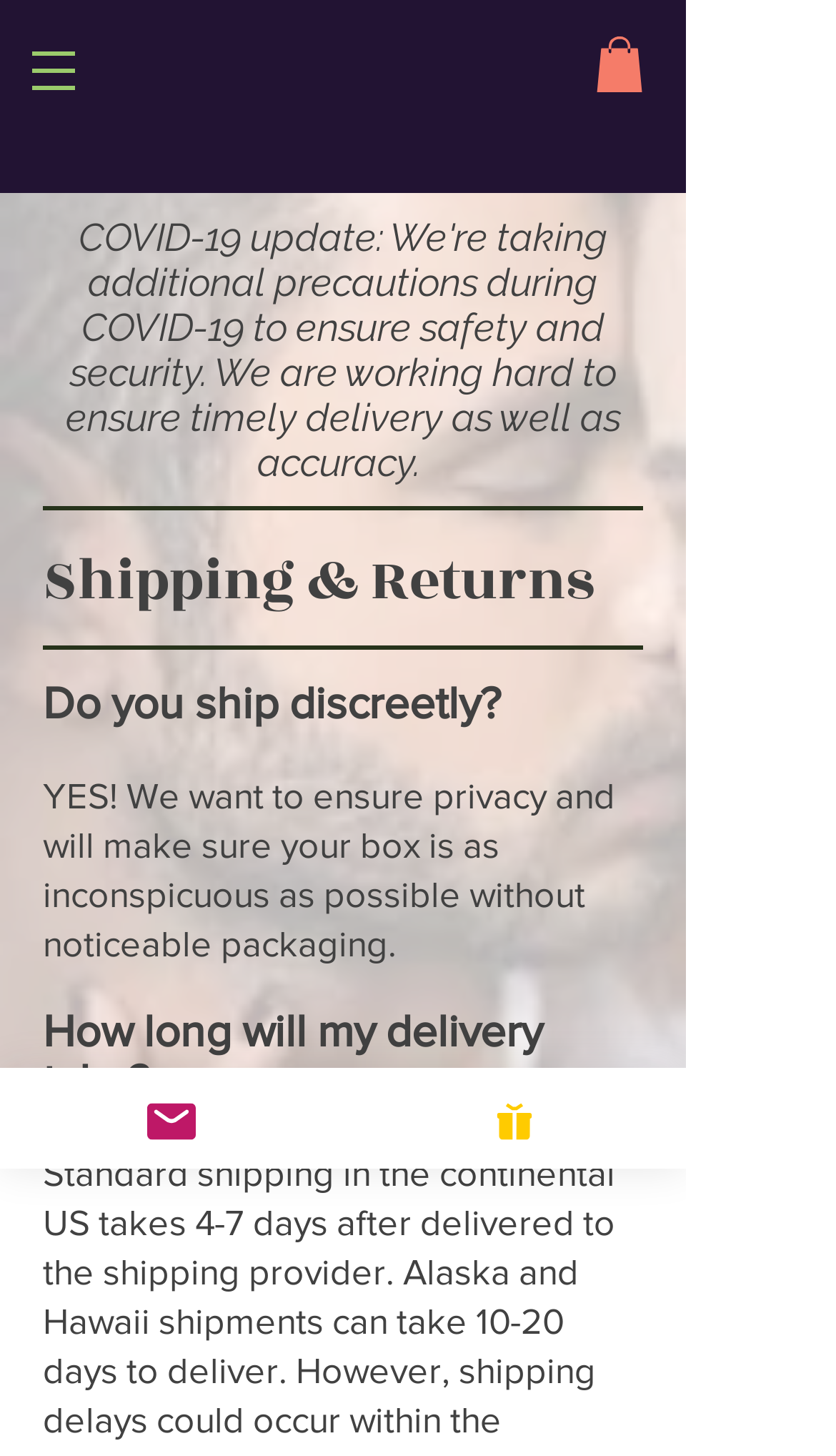Provide a thorough summary of the webpage.

The webpage is about the shipping and returns policy of a company called Bootybox. At the top left corner, there is a navigation menu with a button that has a popup menu. The button is accompanied by a small image. 

On the top right side, there is a link with an image, possibly a logo or a banner. Below this, there is a COVID-19 update notice that takes up a significant portion of the page, informing users about the company's efforts to ensure safety and security during the pandemic.

The main content of the page is divided into sections, each with a heading. The first section is titled "Shipping & Returns", followed by a question "Do you ship discreetly?" with a detailed answer below it. The answer assures users that the company takes privacy seriously and ensures discreet packaging. 

Further down, there are more sections with questions and answers about shipping, including "How long will my delivery take?" The answers are concise and informative. 

At the bottom of the page, there are two links, "Email" and "Shop Now", each accompanied by a small image. The "Email" link is on the left, and the "Shop Now" link is on the right.